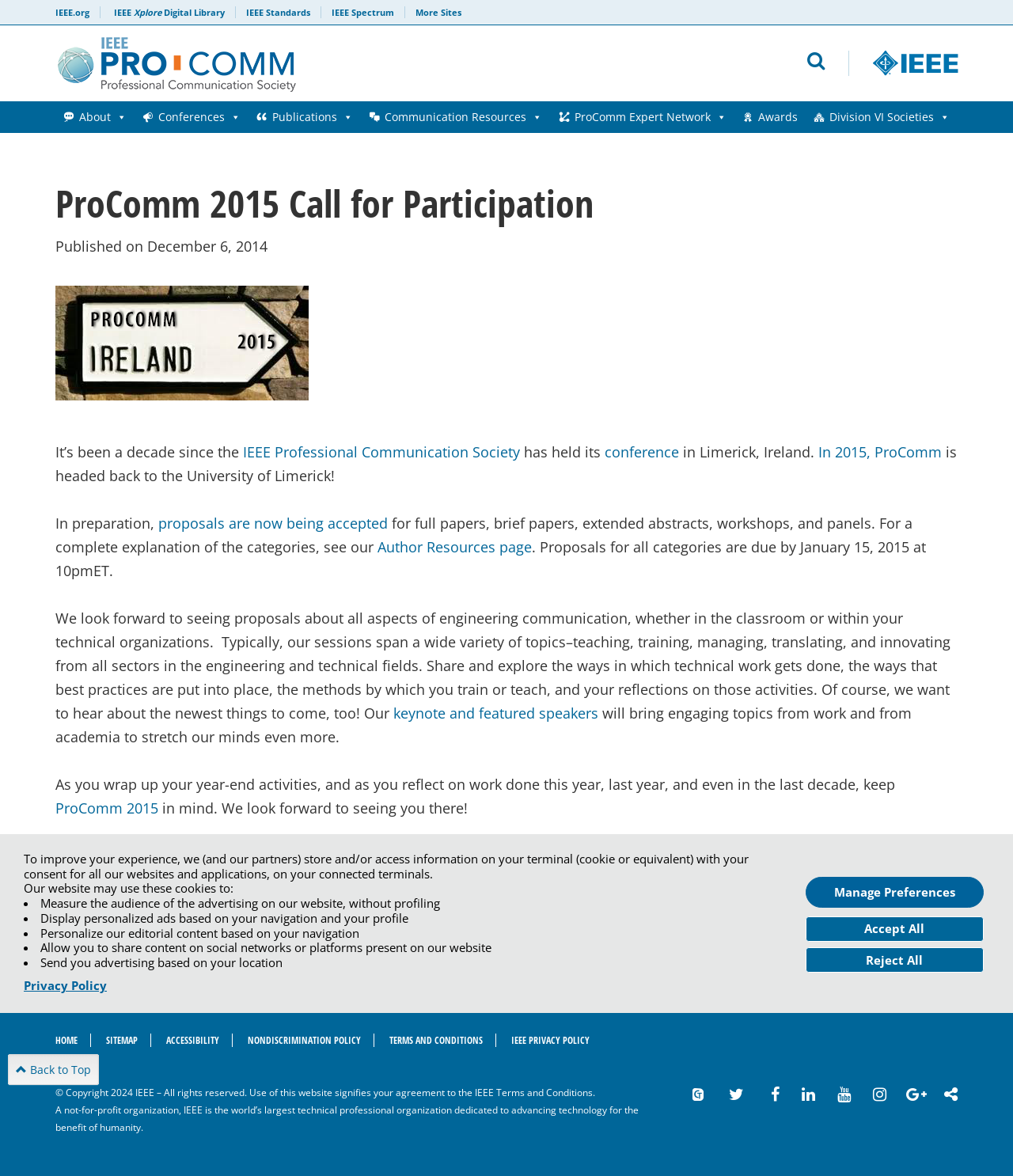Bounding box coordinates are specified in the format (top-left x, top-left y, bottom-right x, bottom-right y). All values are floating point numbers bounded between 0 and 1. Please provide the bounding box coordinate of the region this sentence describes: proposals are now being accepted

[0.156, 0.437, 0.383, 0.453]